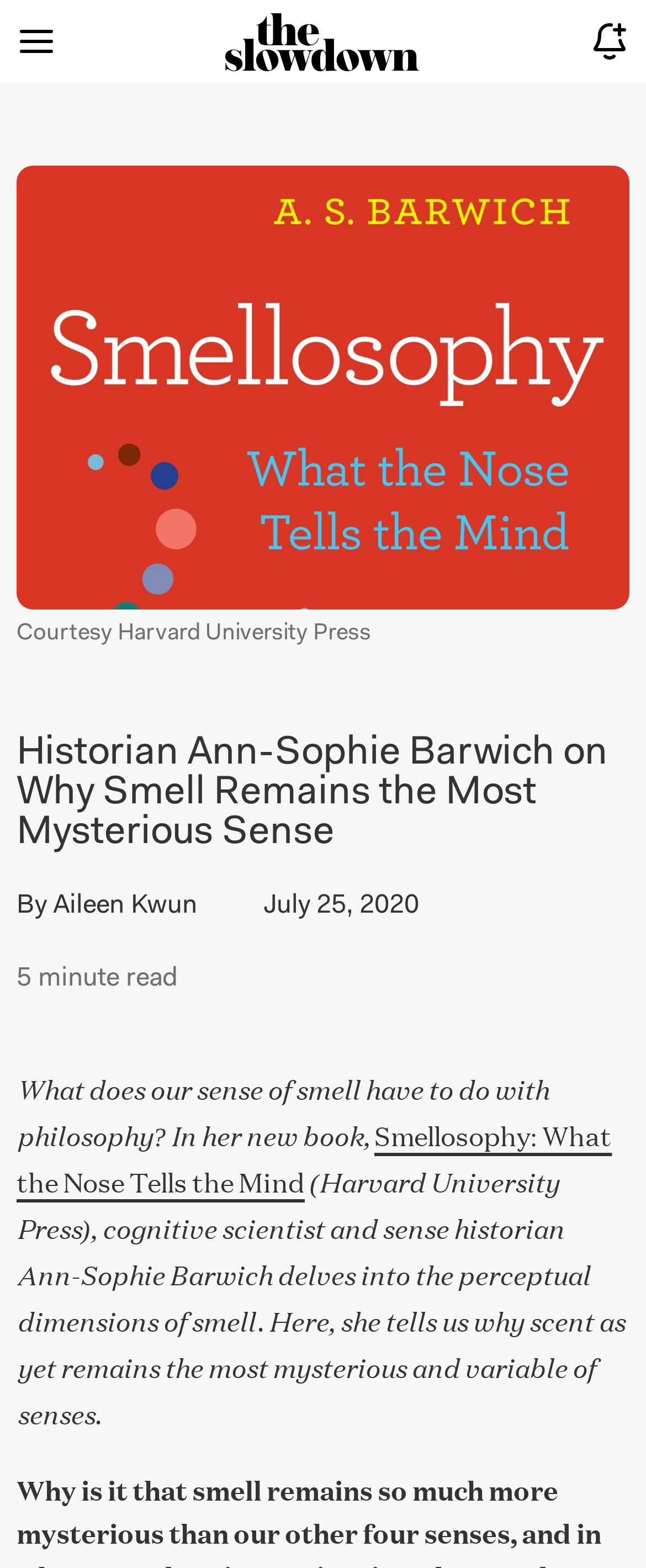What is the date of the article?
Using the image as a reference, give a one-word or short phrase answer.

July 25, 2020